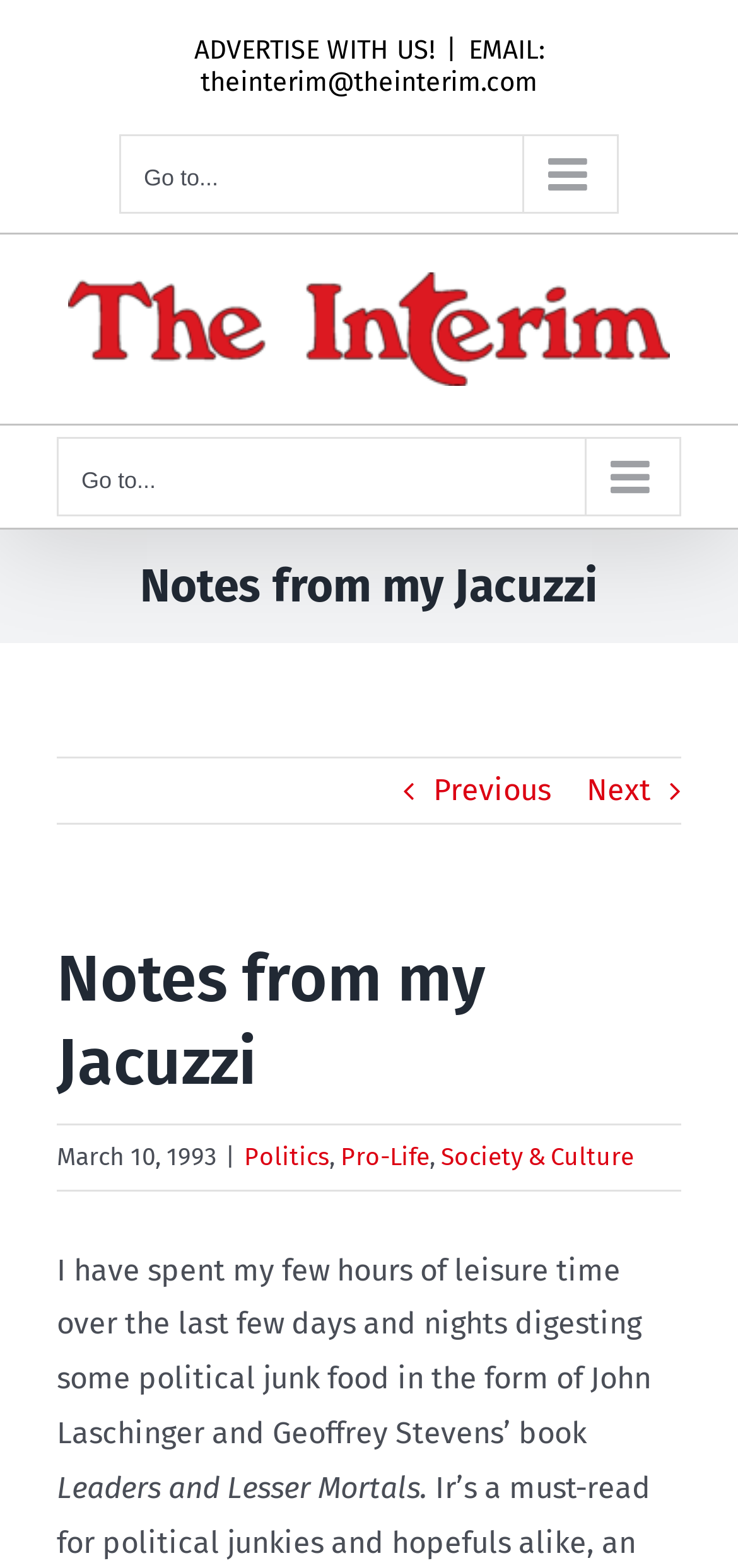What is the logo of the webpage? Using the information from the screenshot, answer with a single word or phrase.

The Interim Logo